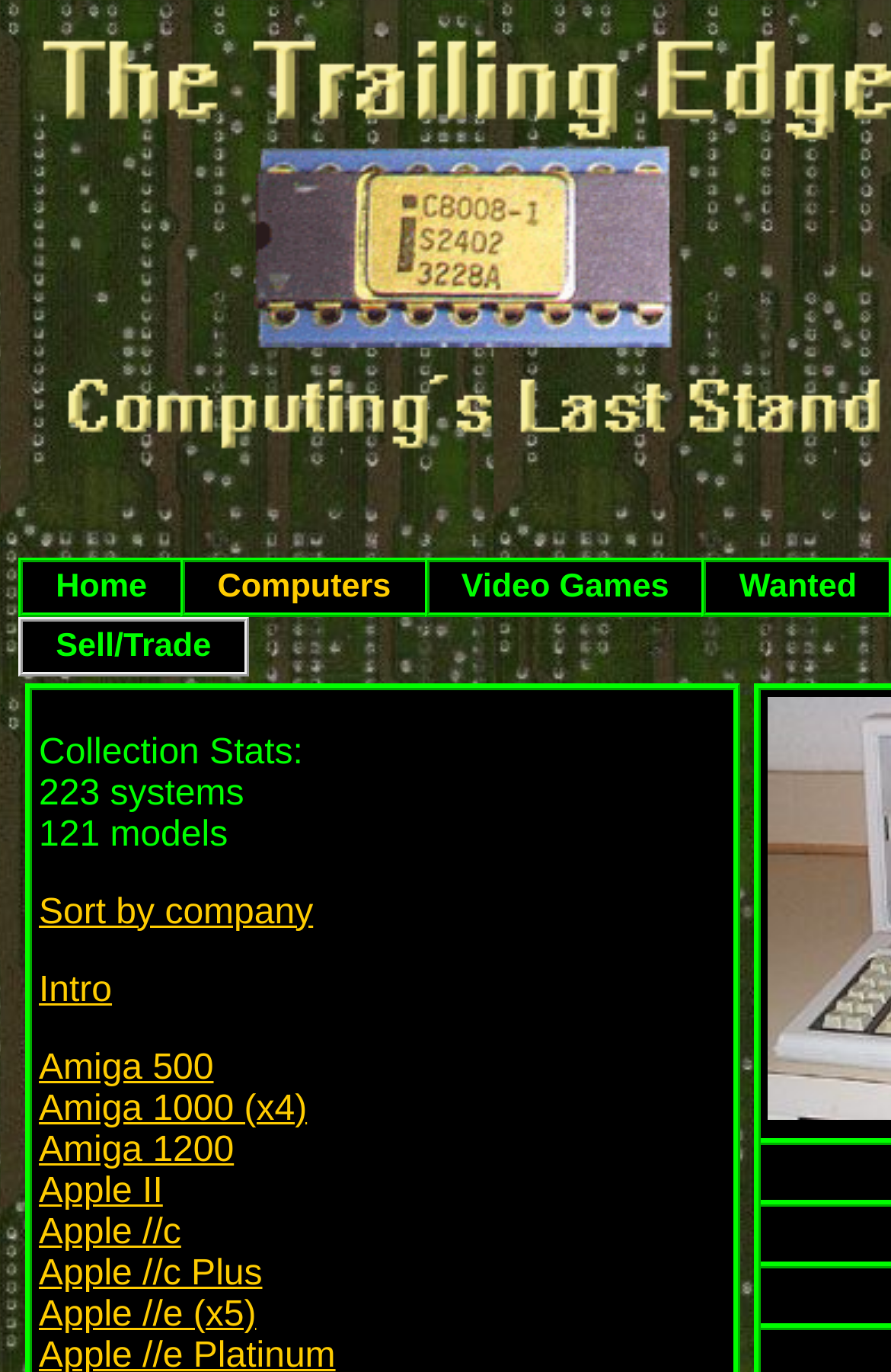Please identify the bounding box coordinates of the element's region that should be clicked to execute the following instruction: "sort items by company". The bounding box coordinates must be four float numbers between 0 and 1, i.e., [left, top, right, bottom].

[0.044, 0.65, 0.351, 0.679]